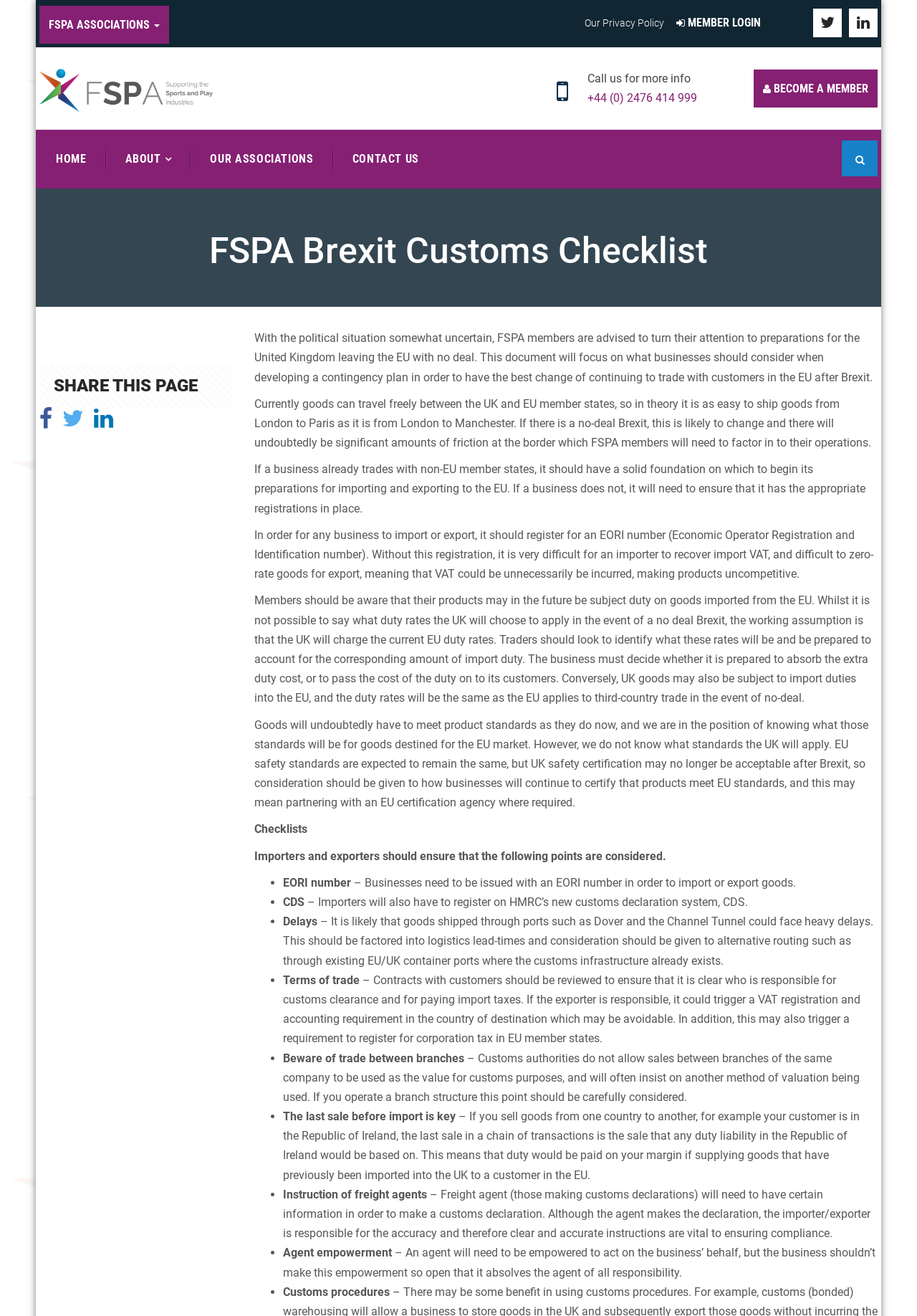Given the element description Home, identify the bounding box coordinates for the UI element on the webpage screenshot. The format should be (top-left x, top-left y, bottom-right x, bottom-right y), with values between 0 and 1.

[0.04, 0.107, 0.115, 0.135]